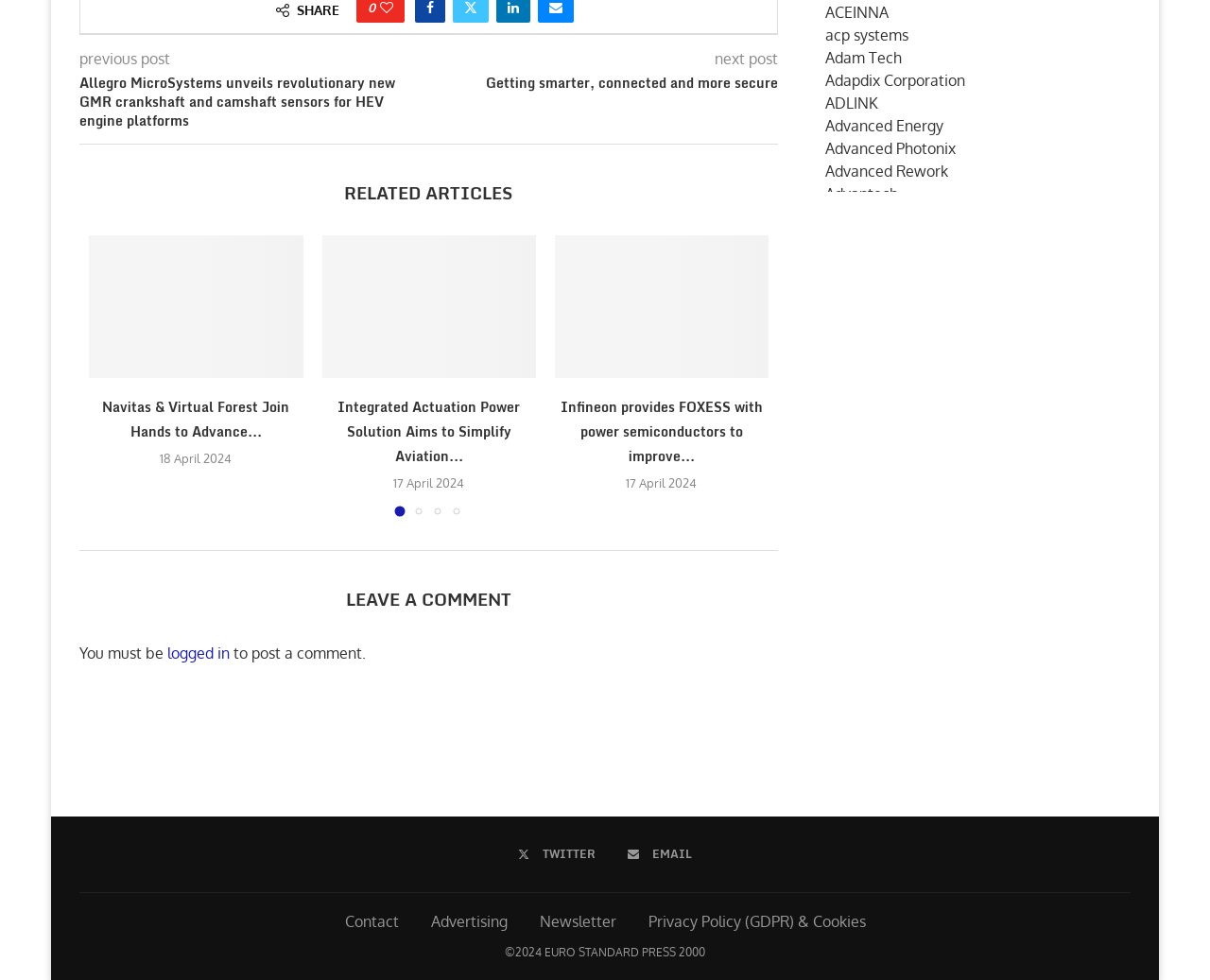Using the format (top-left x, top-left y, bottom-right x, bottom-right y), provide the bounding box coordinates for the described UI element. All values should be floating point numbers between 0 and 1: Privacy Policy (GDPR) & Cookies

[0.536, 0.931, 0.715, 0.95]